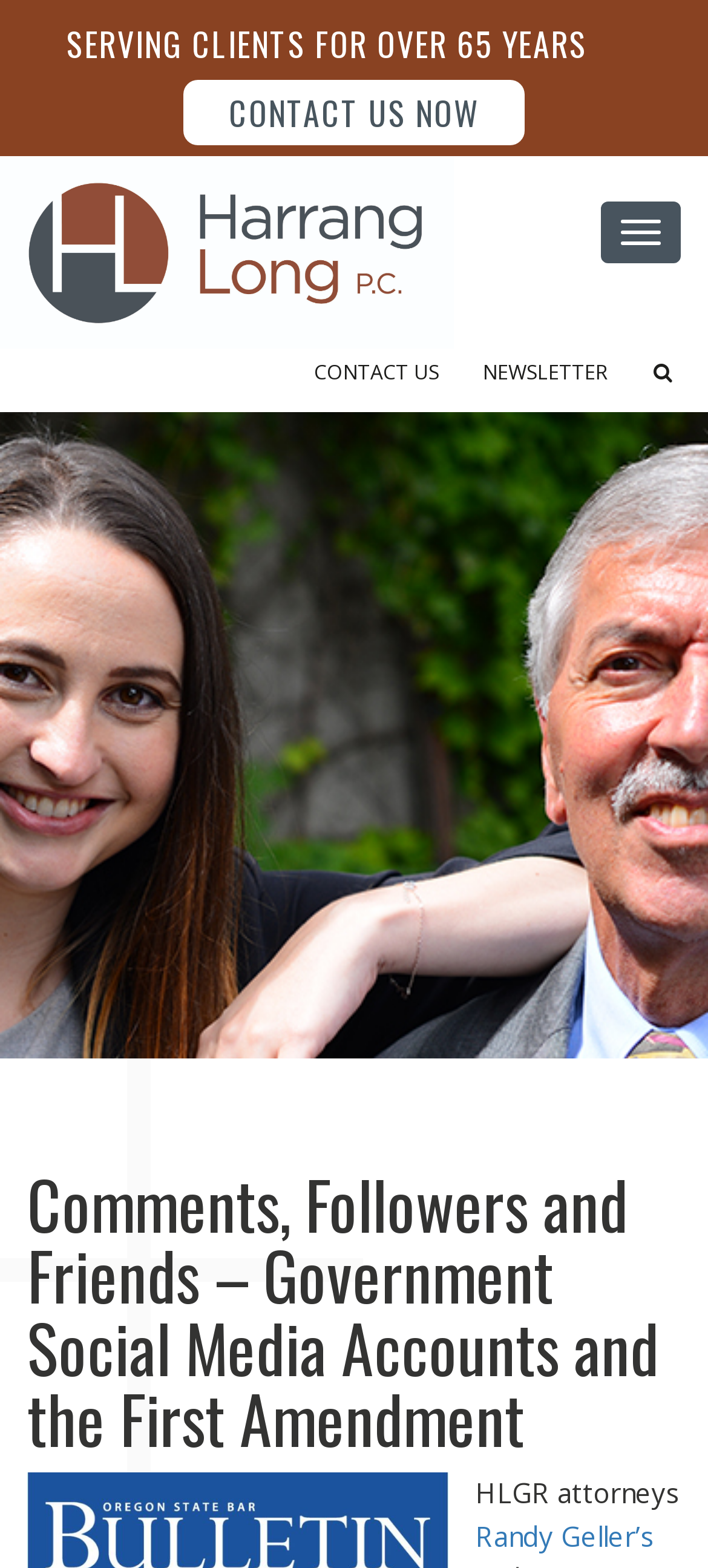What is the topic of the article on the webpage?
Answer the question based on the image using a single word or a brief phrase.

Government Social Media Accounts and the First Amendment